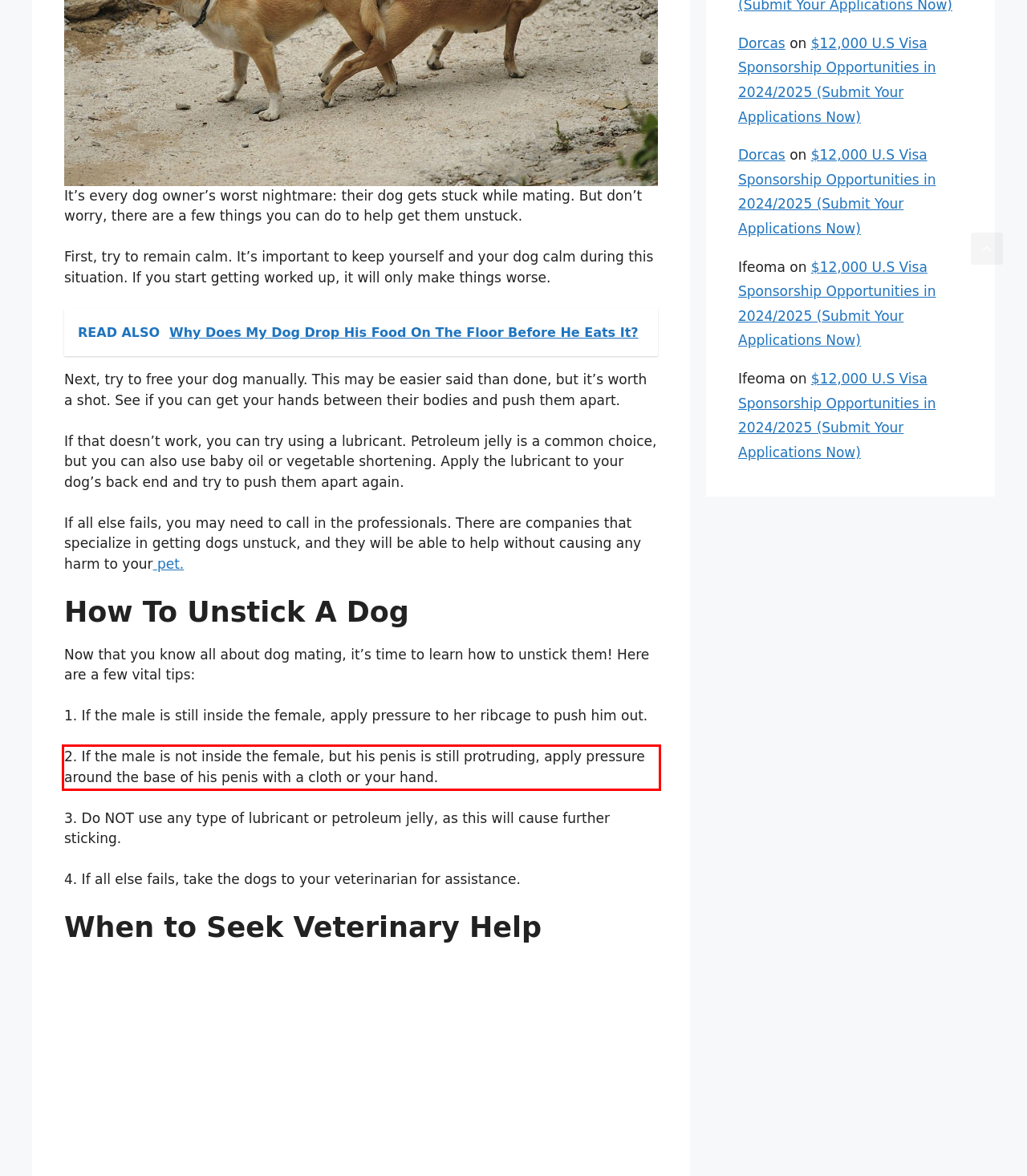Within the screenshot of a webpage, identify the red bounding box and perform OCR to capture the text content it contains.

2. If the male is not inside the female, but his penis is still protruding, apply pressure around the base of his penis with a cloth or your hand.